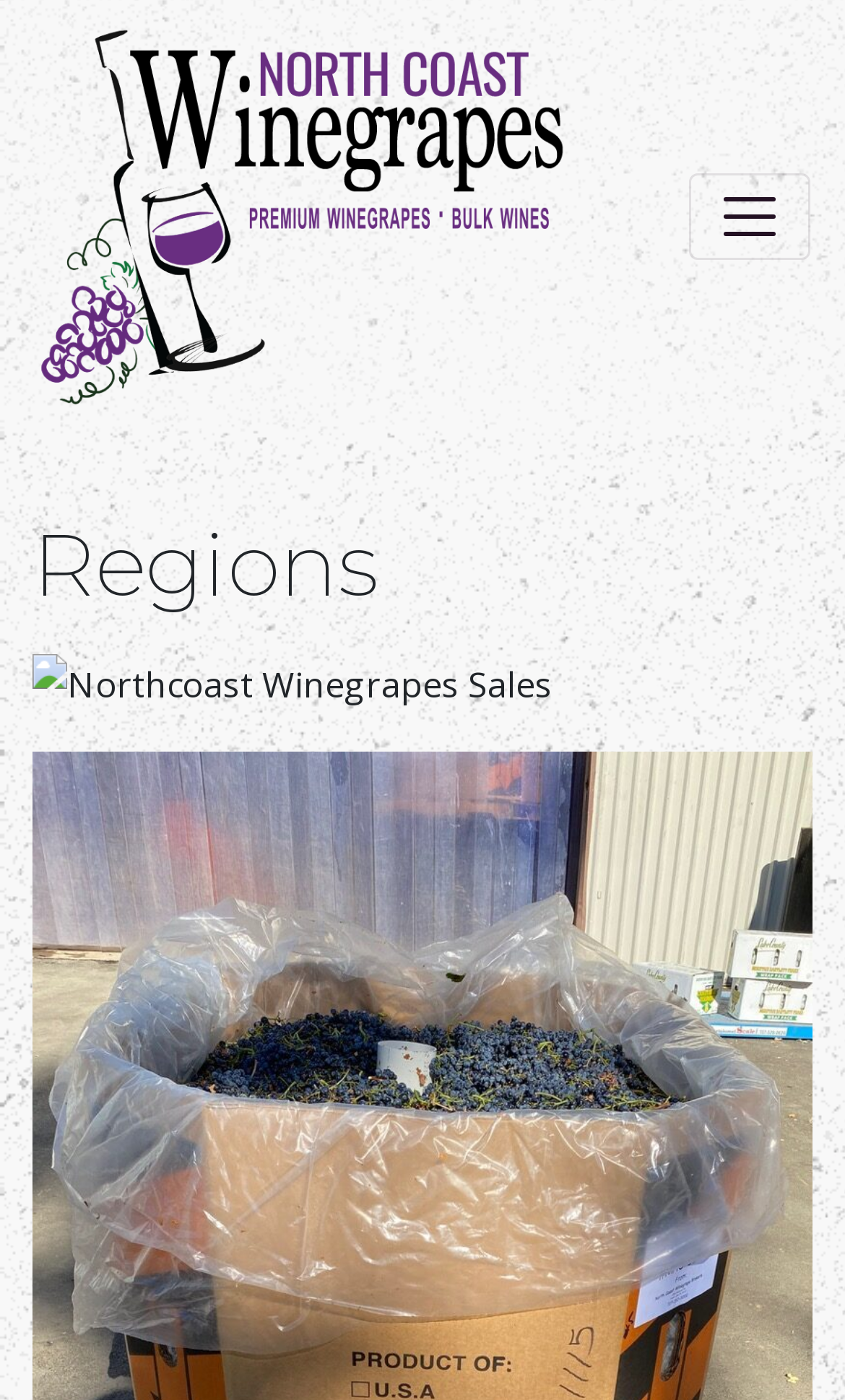What is the layout of the webpage?
Answer briefly with a single word or phrase based on the image.

Header and main section